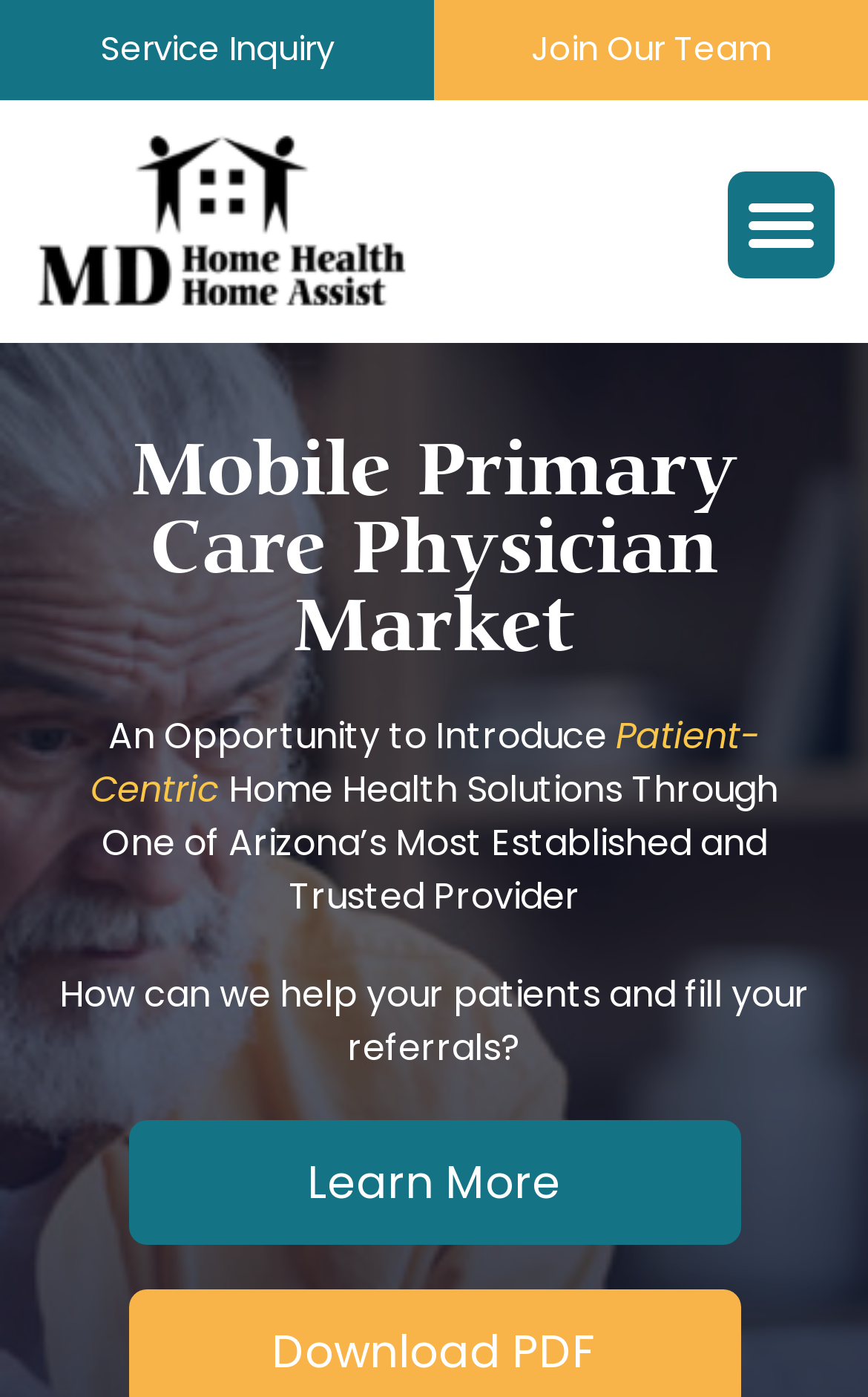From the given element description: "Join Our Team", find the bounding box for the UI element. Provide the coordinates as four float numbers between 0 and 1, in the order [left, top, right, bottom].

[0.5, 0.0, 1.0, 0.072]